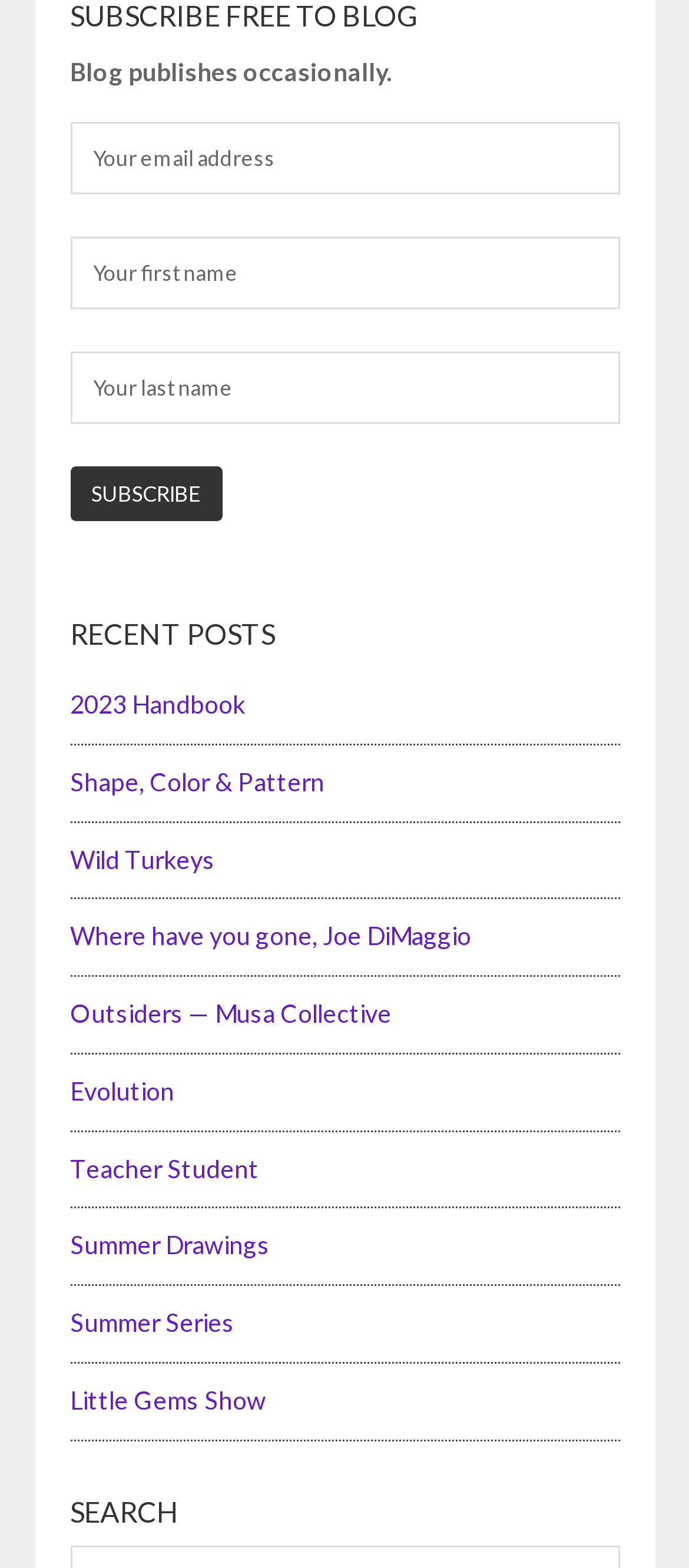What is the purpose of the text boxes?
Please answer the question with as much detail and depth as you can.

The text boxes are for users to input their email address, first name, and last name, which suggests that the purpose is to subscribe to a newsletter or blog.